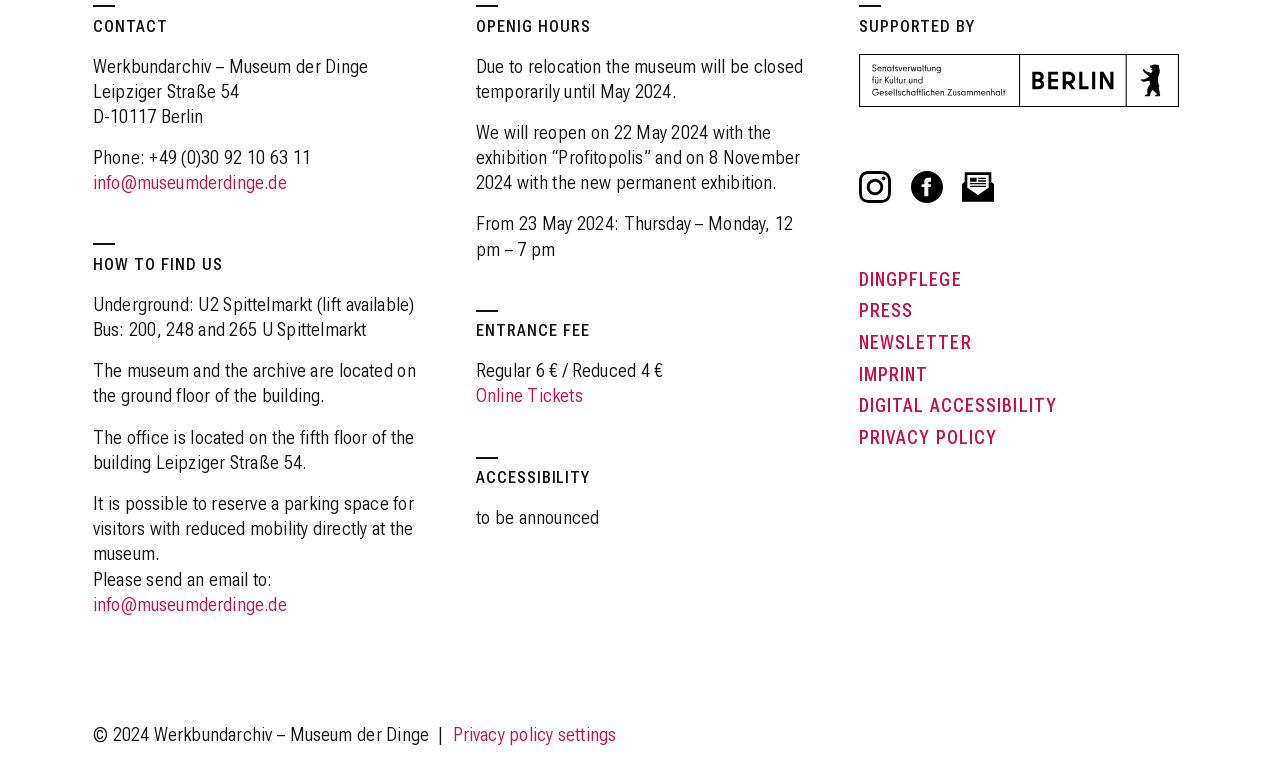Determine the bounding box coordinates for the HTML element mentioned in the following description: "Privacy policy settings". The coordinates should be a list of four floats ranging from 0 to 1, represented as [left, top, right, bottom].

[0.354, 0.953, 0.482, 0.98]